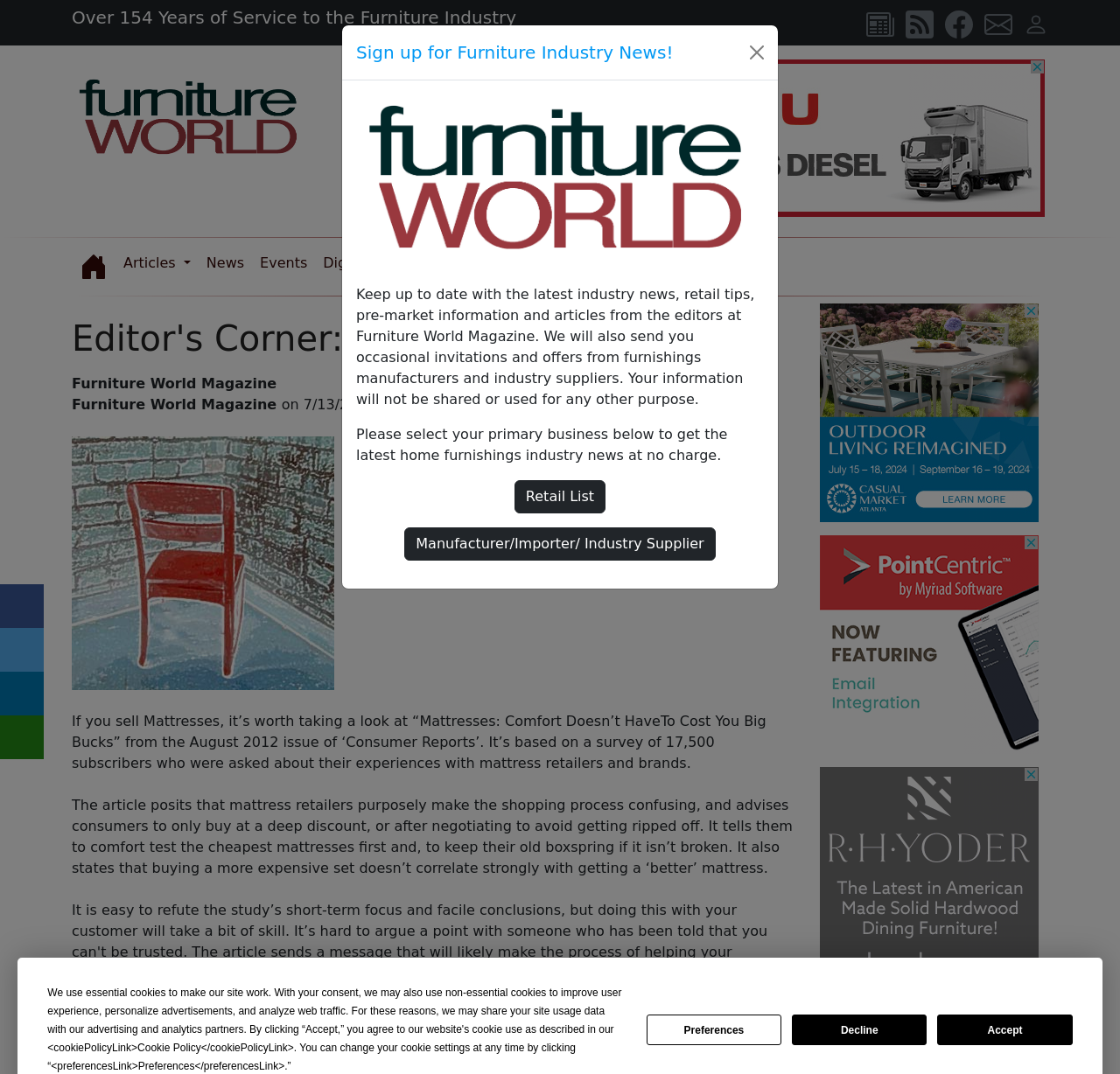Using the element description provided, determine the bounding box coordinates in the format (top-left x, top-left y, bottom-right x, bottom-right y). Ensure that all values are floating point numbers between 0 and 1. Element description: Digital Editions

[0.281, 0.228, 0.39, 0.262]